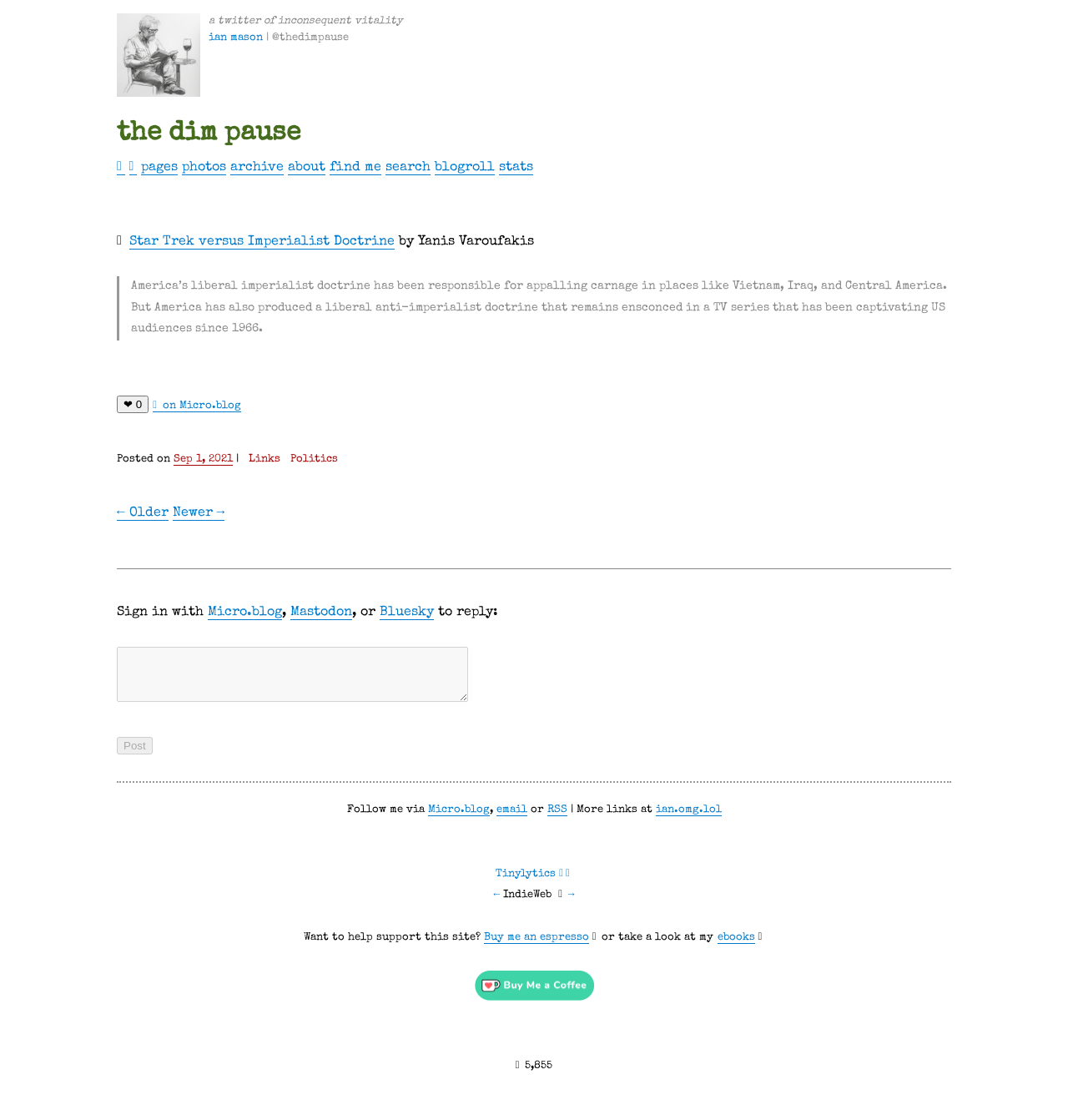Please provide a brief answer to the question using only one word or phrase: 
What is the profile image of the website?

pencil sketch of a man with grey hair and beard